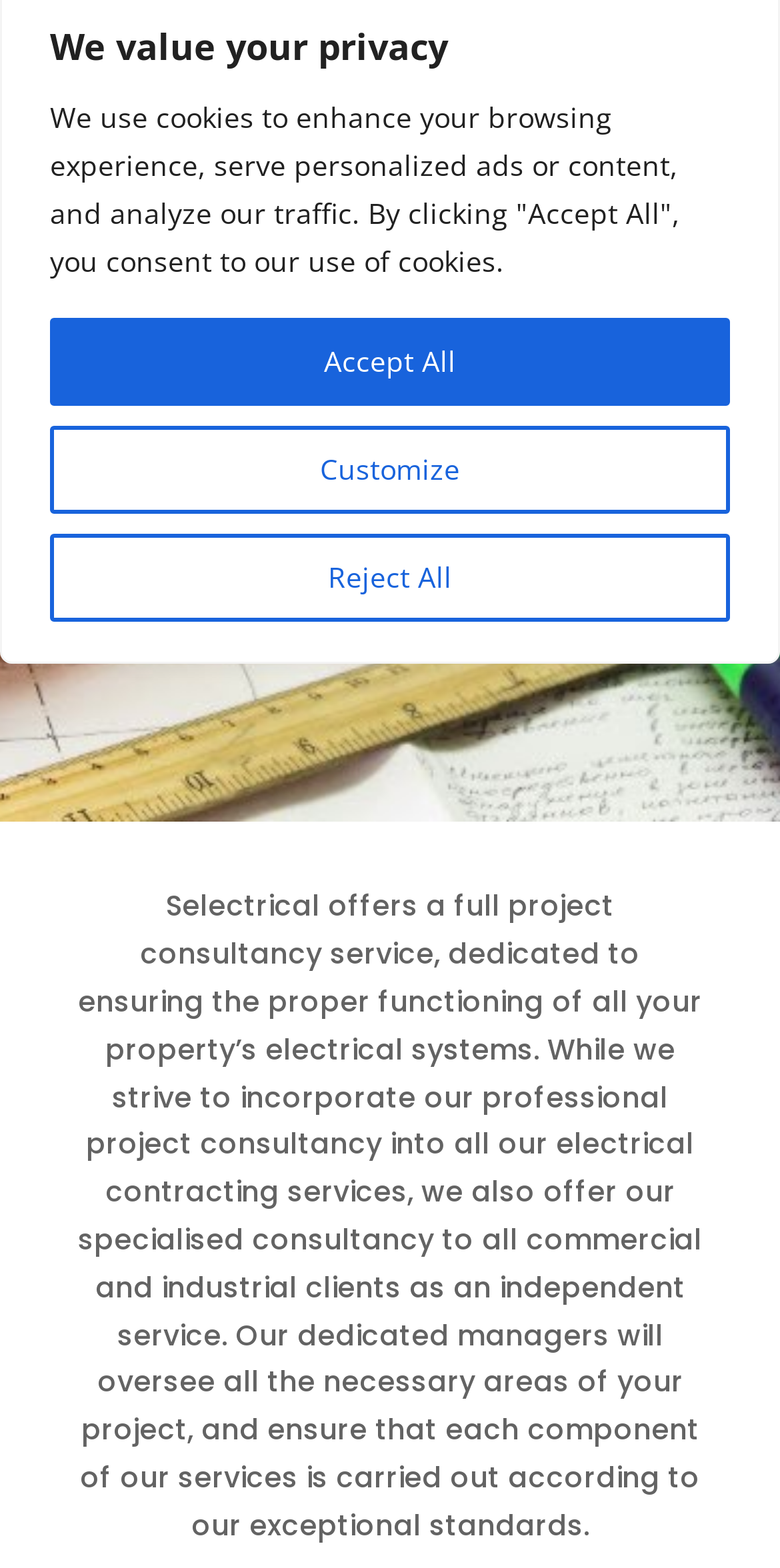Predict the bounding box of the UI element based on this description: "Customize".

[0.064, 0.272, 0.936, 0.328]